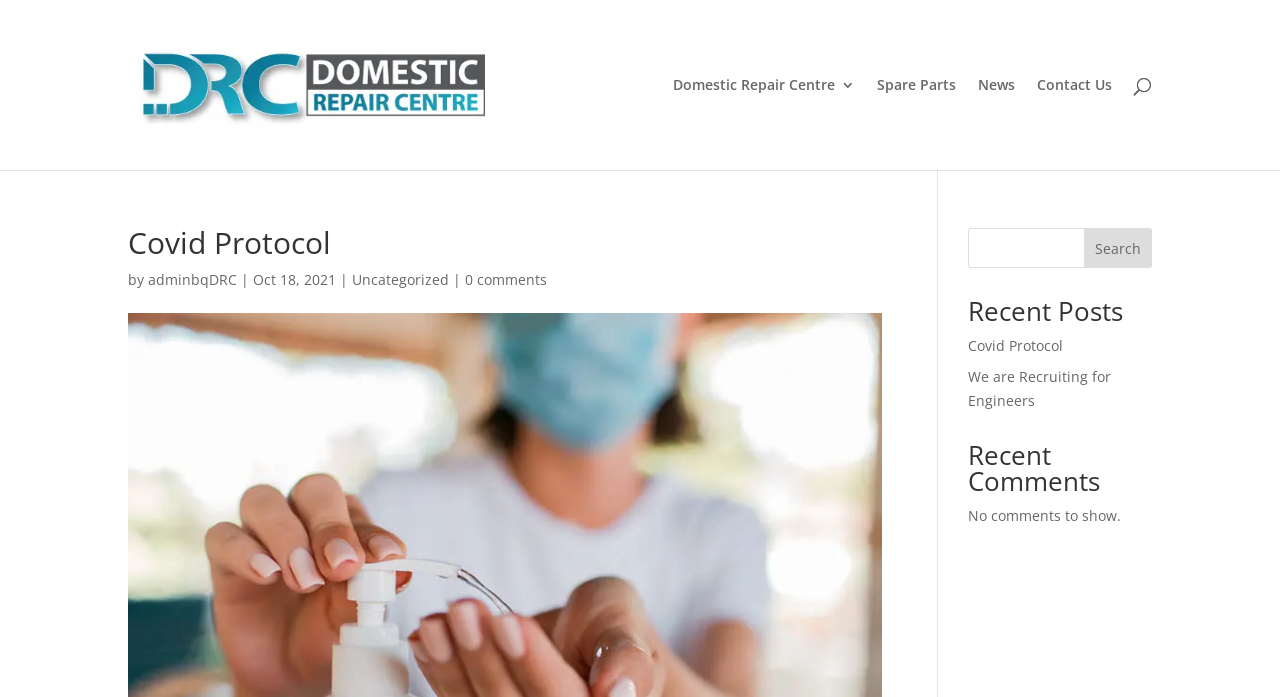Show me the bounding box coordinates of the clickable region to achieve the task as per the instruction: "search for something".

[0.1, 0.0, 0.9, 0.001]